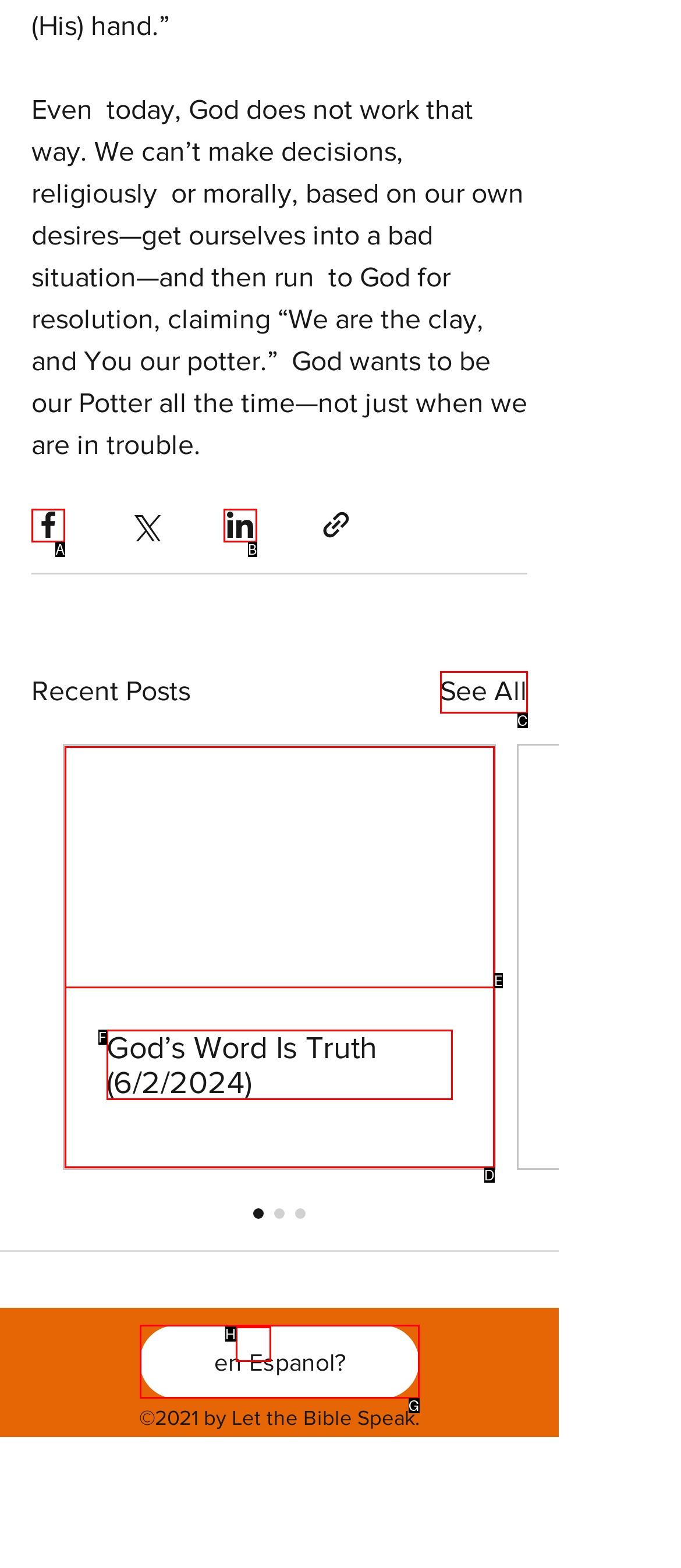Given the description: See All, determine the corresponding lettered UI element.
Answer with the letter of the selected option.

C